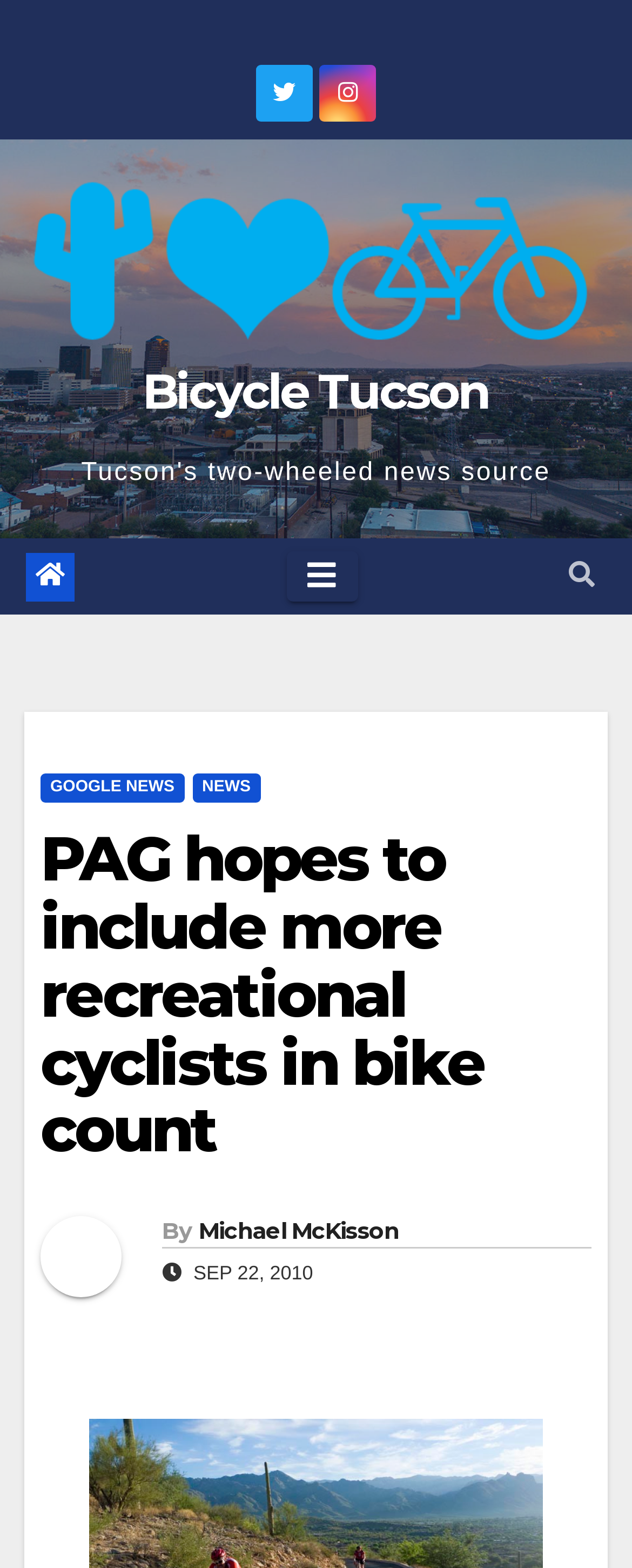Given the element description parent_node: Bicycle Tucson, specify the bounding box coordinates of the corresponding UI element in the format (top-left x, top-left y, bottom-right x, bottom-right y). All values must be between 0 and 1.

[0.038, 0.115, 0.962, 0.225]